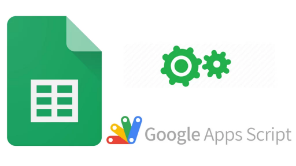What do the two interlocking gears represent?
Can you give a detailed and elaborate answer to the question?

The question asks about the meaning of the two interlocking gears in the image. According to the caption, the gears represent automation and scripts, which is a key aspect of Google Apps Script.